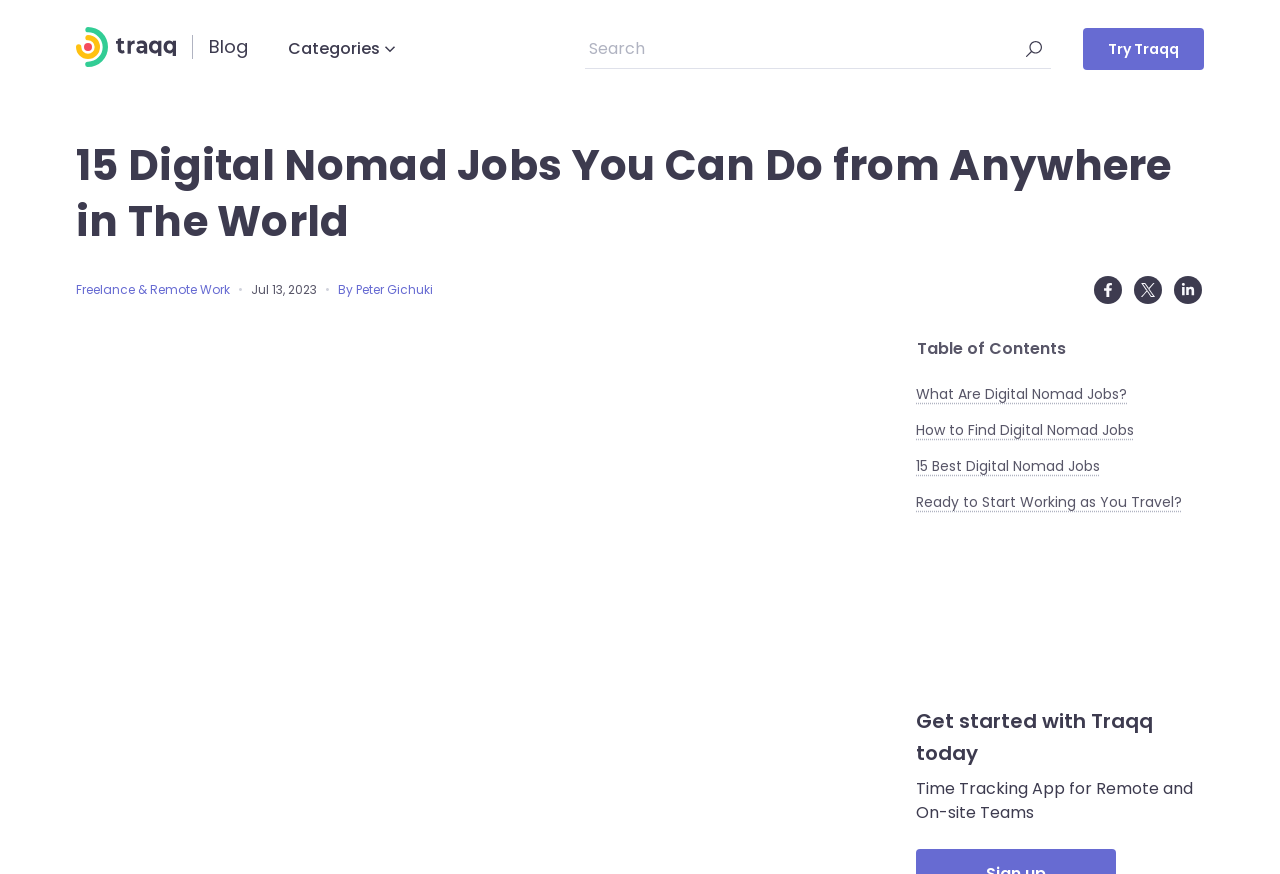Specify the bounding box coordinates of the area that needs to be clicked to achieve the following instruction: "Read the article about digital nomad jobs".

[0.059, 0.158, 0.941, 0.286]